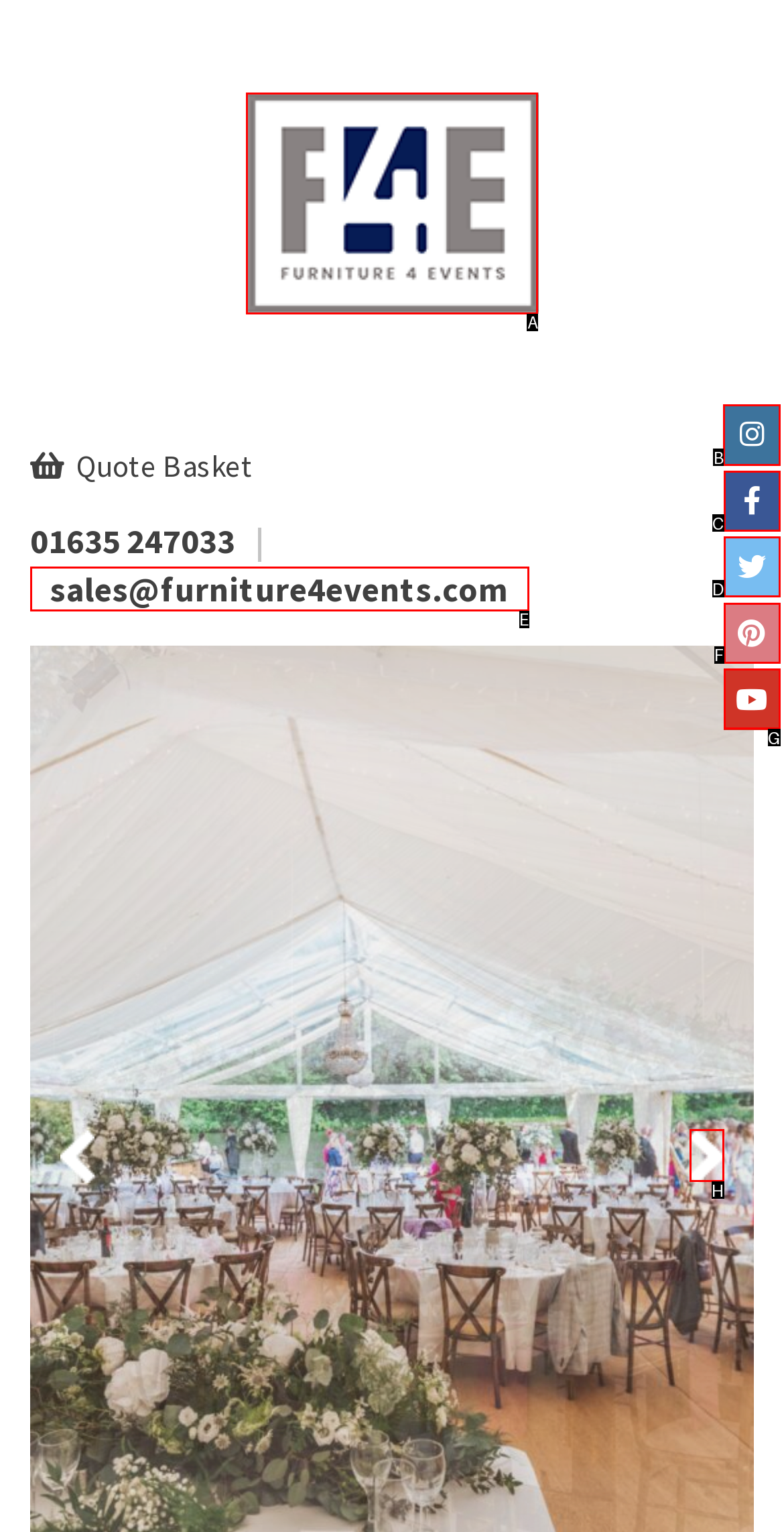Choose the HTML element that should be clicked to achieve this task: View Furniture4Events on Instagram
Respond with the letter of the correct choice.

B